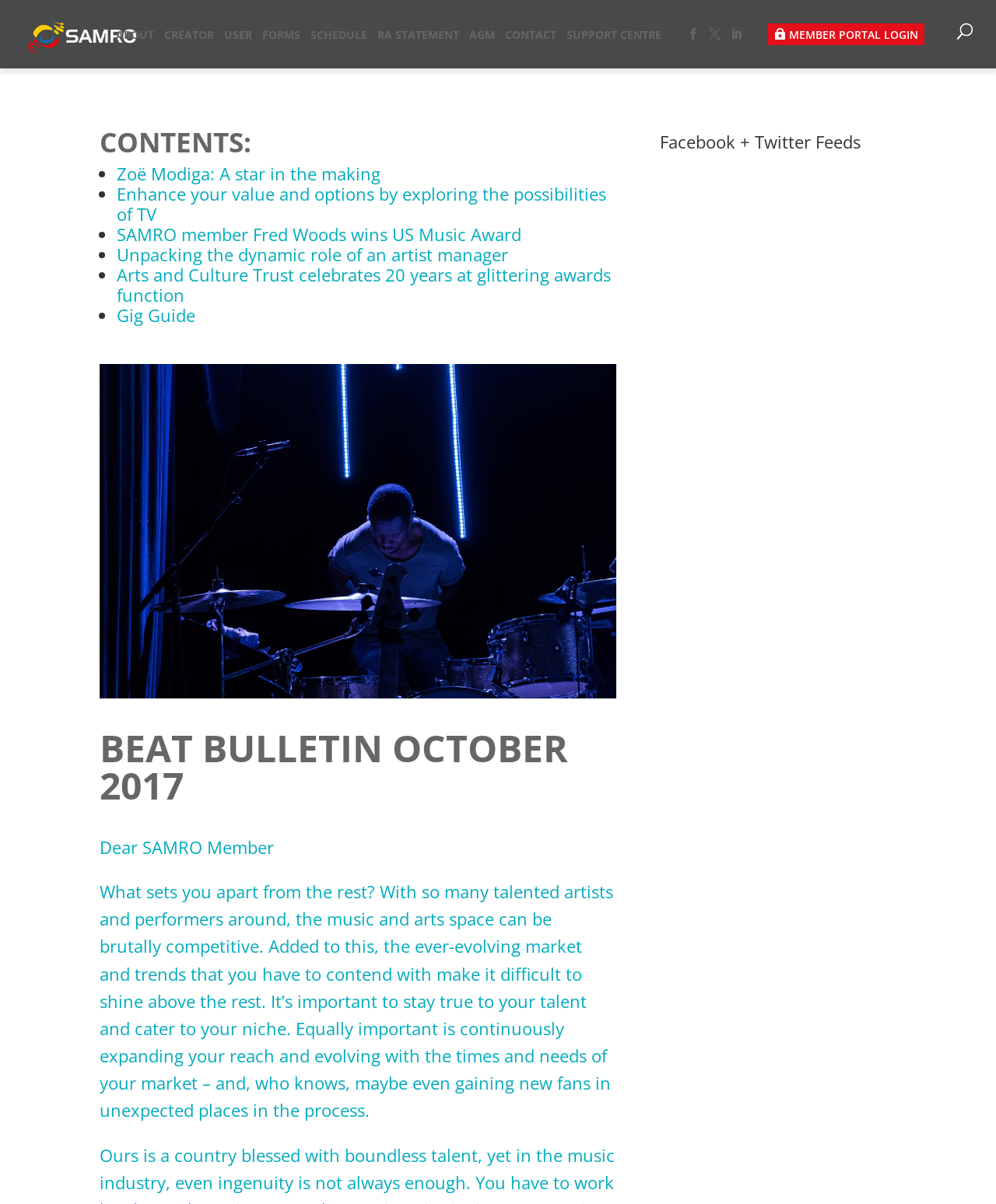What is the topic of the article 'Zoë Modiga: A star in the making'?
Give a thorough and detailed response to the question.

The article 'Zoë Modiga: A star in the making' is listed under the 'CONTENTS:' heading, and based on the title, it appears to be about music. The webpage is also related to the music and arts space, as mentioned in the static text 'What sets you apart from the rest?...'.